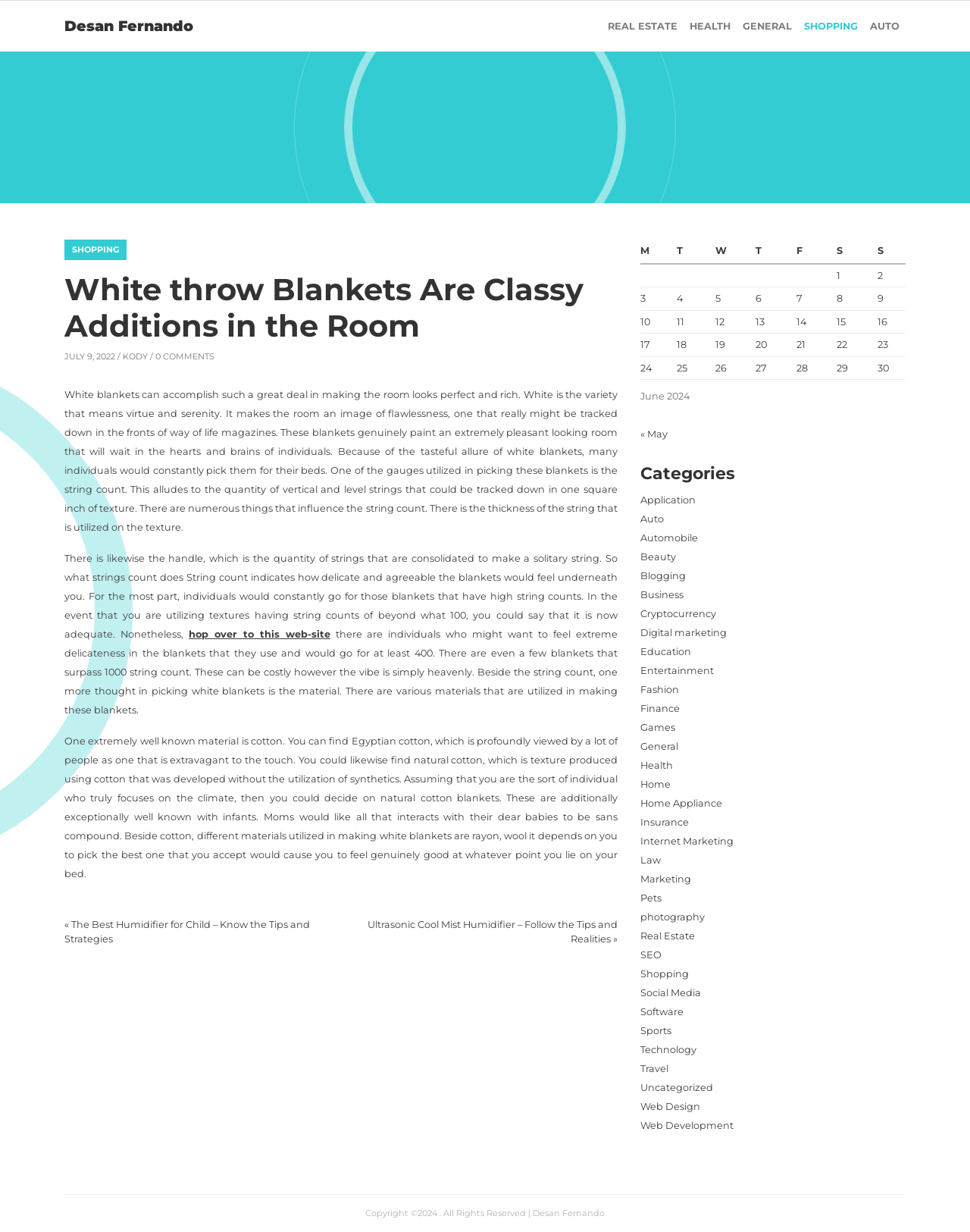Identify the bounding box coordinates of the section to be clicked to complete the task described by the following instruction: "Read the article about 'White throw Blankets Are Classy Additions in the Room'". The coordinates should be four float numbers between 0 and 1, formatted as [left, top, right, bottom].

[0.066, 0.22, 0.637, 0.279]